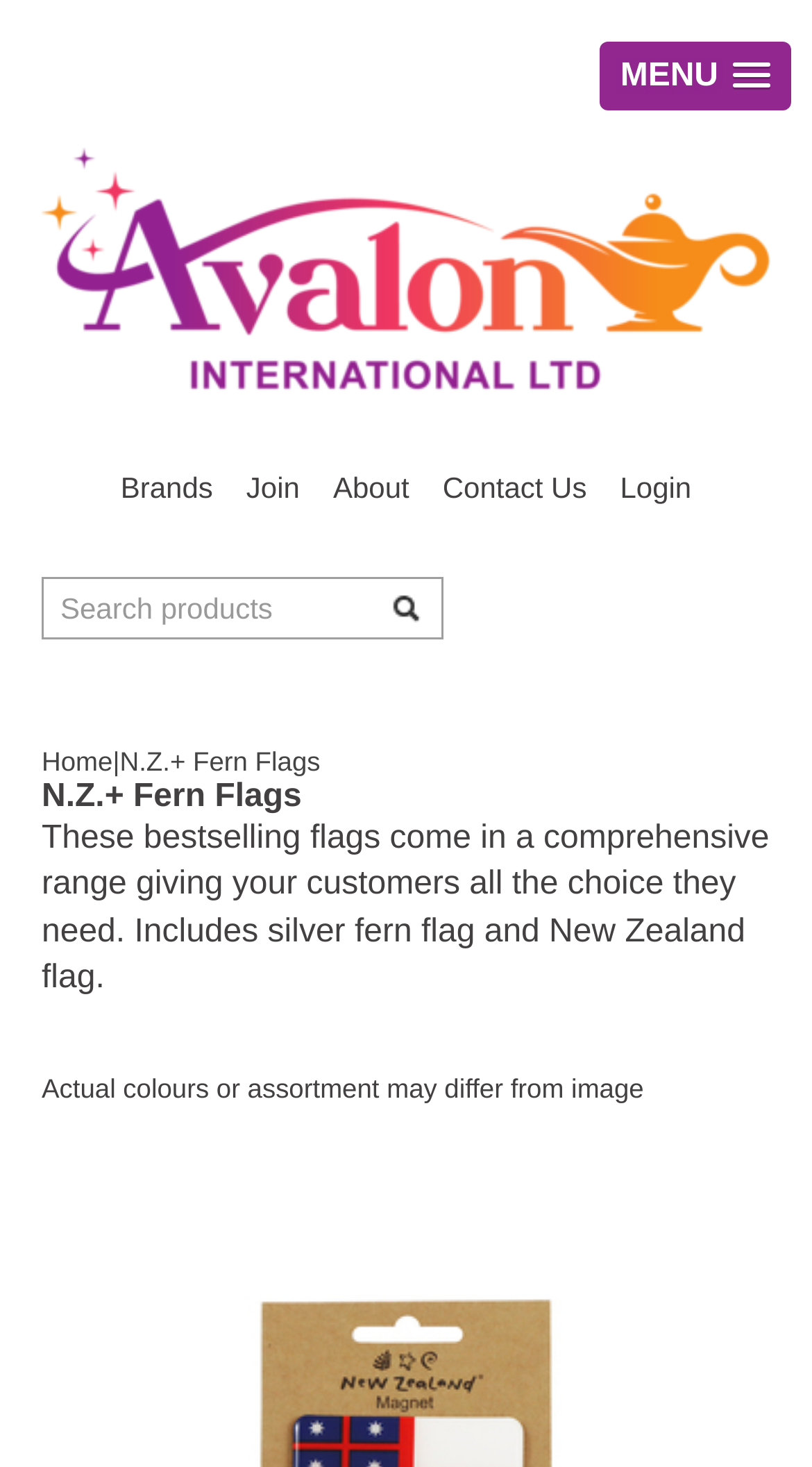Pinpoint the bounding box coordinates of the clickable area needed to execute the instruction: "View the Magnet NZ United Tribes Flag 7.5cm". The coordinates should be specified as four float numbers between 0 and 1, i.e., [left, top, right, bottom].

[0.179, 0.97, 0.821, 0.994]